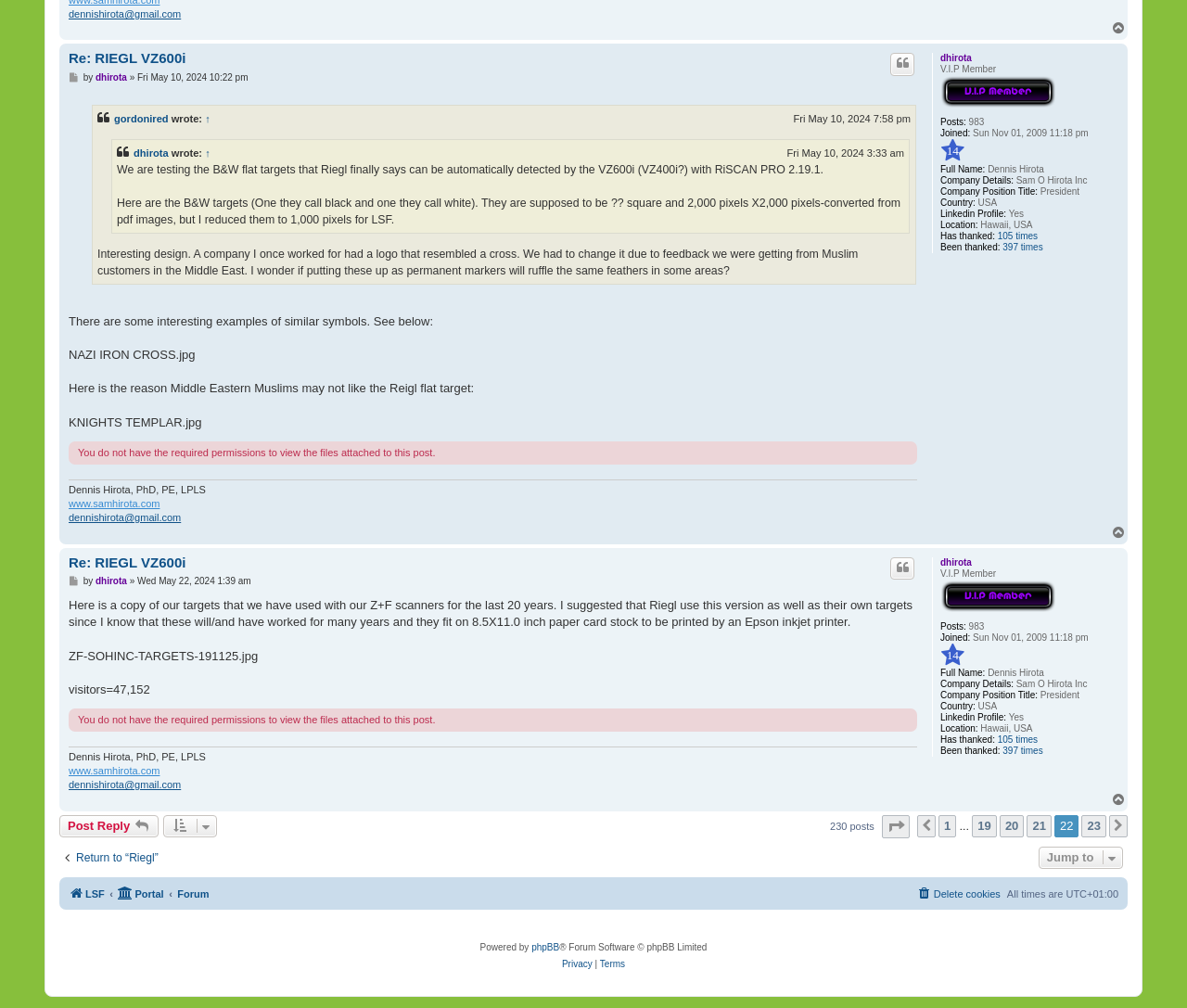Given the description of a UI element: "Report Link", identify the bounding box coordinates of the matching element in the webpage screenshot.

None